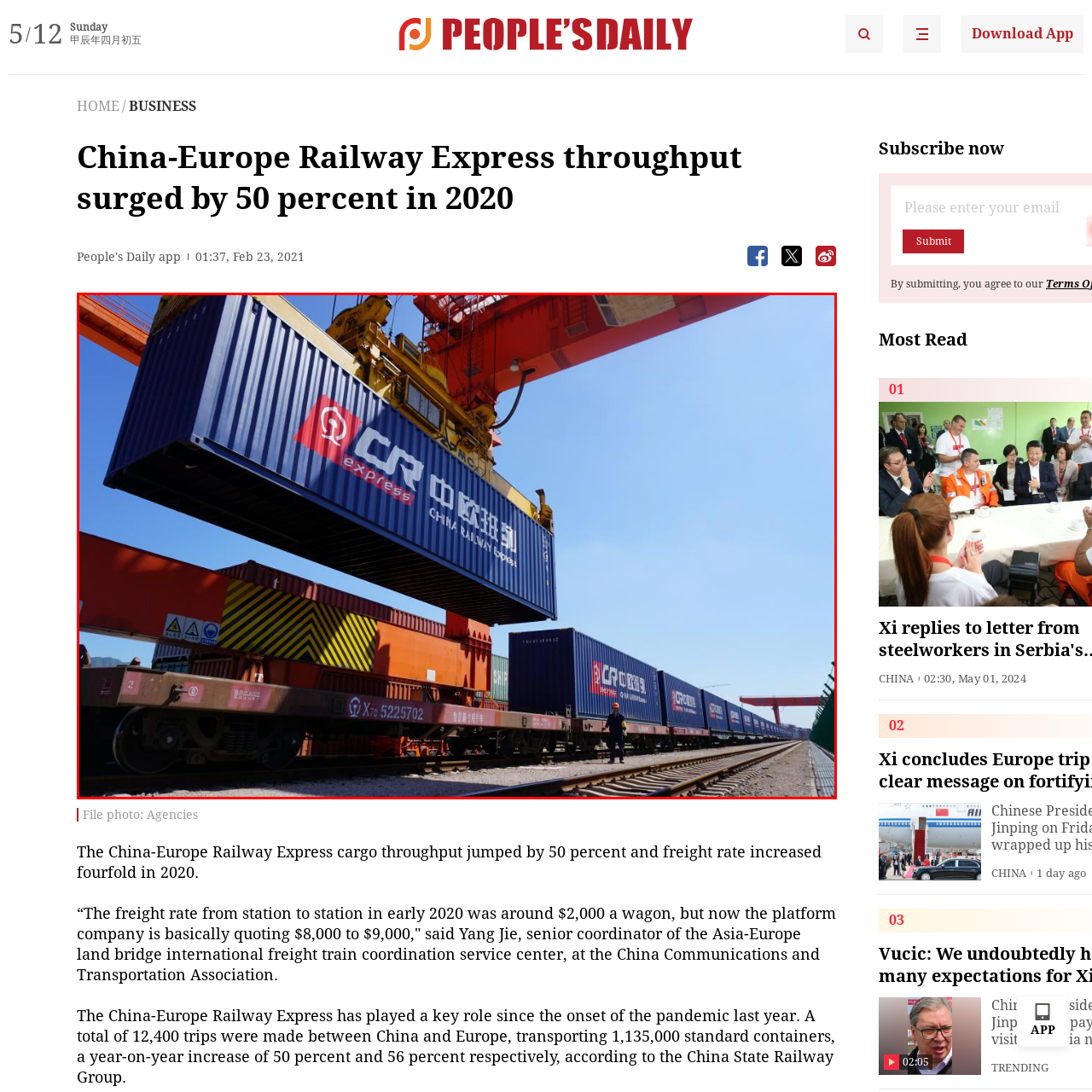What has become vital for logistics and trade between China and Europe?
Please analyze the image within the red bounding box and provide a comprehensive answer based on the visual information.

The China-Europe Railway Express has become vital for logistics and trade between China and Europe, especially during recent years of heightened demand, as it facilitates the significant increase in cargo throughput and provides an efficient means of transporting goods between the two regions.